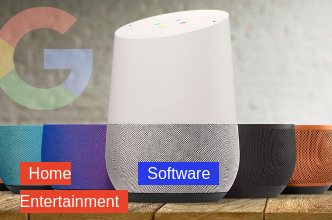How many alternative models surround the Google Home?
Use the information from the image to give a detailed answer to the question.

The caption states that surrounding the Google Home are colorful alternative models, enhancing the appeal of smart home technology, but it does not provide a specific number.